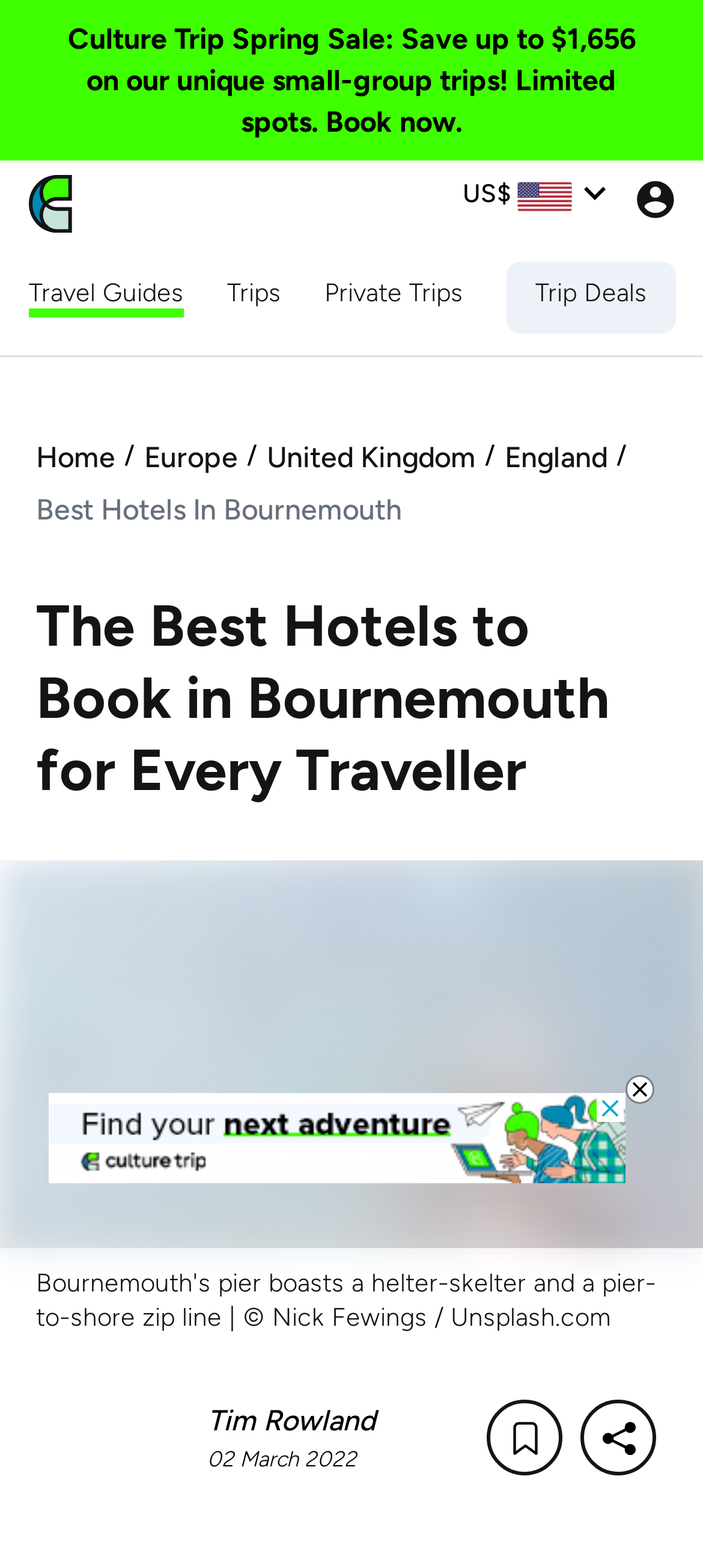Generate a comprehensive description of the contents of the webpage.

This webpage is about finding the best hotels to book in Bournemouth, a city on the south coast of England. At the top left corner, there is a Culture Trip logo, accompanied by a link to the company's spring sale promotion. Next to it, there are four links to different sections of the website: Travel Guides, Trips, Private Trips, and Trip Deals.

Below these links, there is a currency icon and a button labeled "Name" on the top right corner. Underneath, there is a header section with links to different geographic locations, including Home, Europe, United Kingdom, England, and Best Hotels In Bournemouth.

The main content of the webpage is headed by a title, "The Best Hotels to Book in Bournemouth for Every Traveller", which is followed by a large image of Bournemouth's pier. Below the image, there is a figcaption and a byline with the author's name, Tim Rowland, accompanied by a small image of the author. The date of publication, 02 March 2022, is also displayed.

On the right side of the webpage, there is an advertisement iframe, which can be closed using a "close-ad" button at the top right corner.